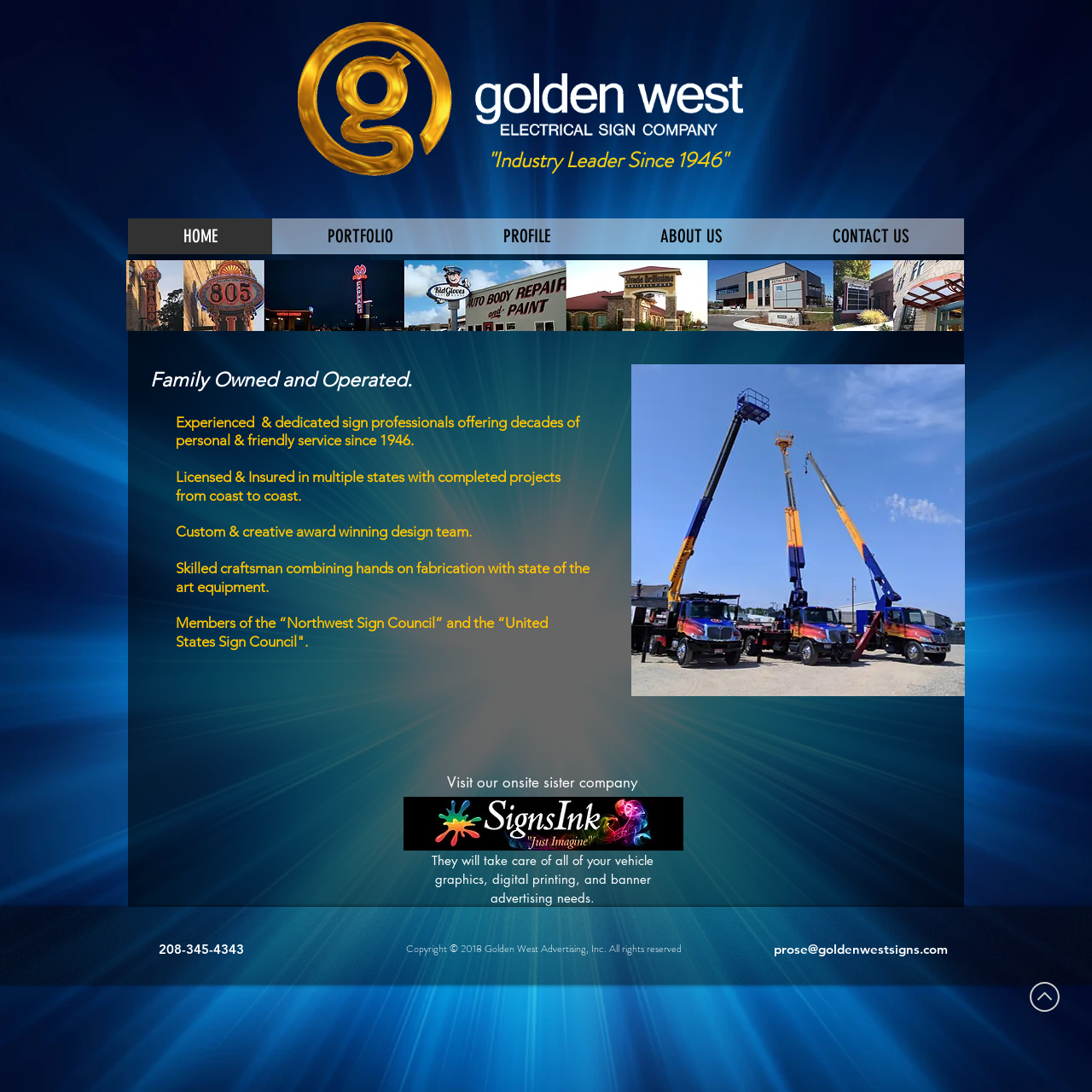Analyze the image and answer the question with as much detail as possible: 
How long has Golden West Advertising been in business?

The webpage mentions 'Industry Leader Since 1946' in the heading, indicating that Golden West Advertising has been in business for over 75 years.